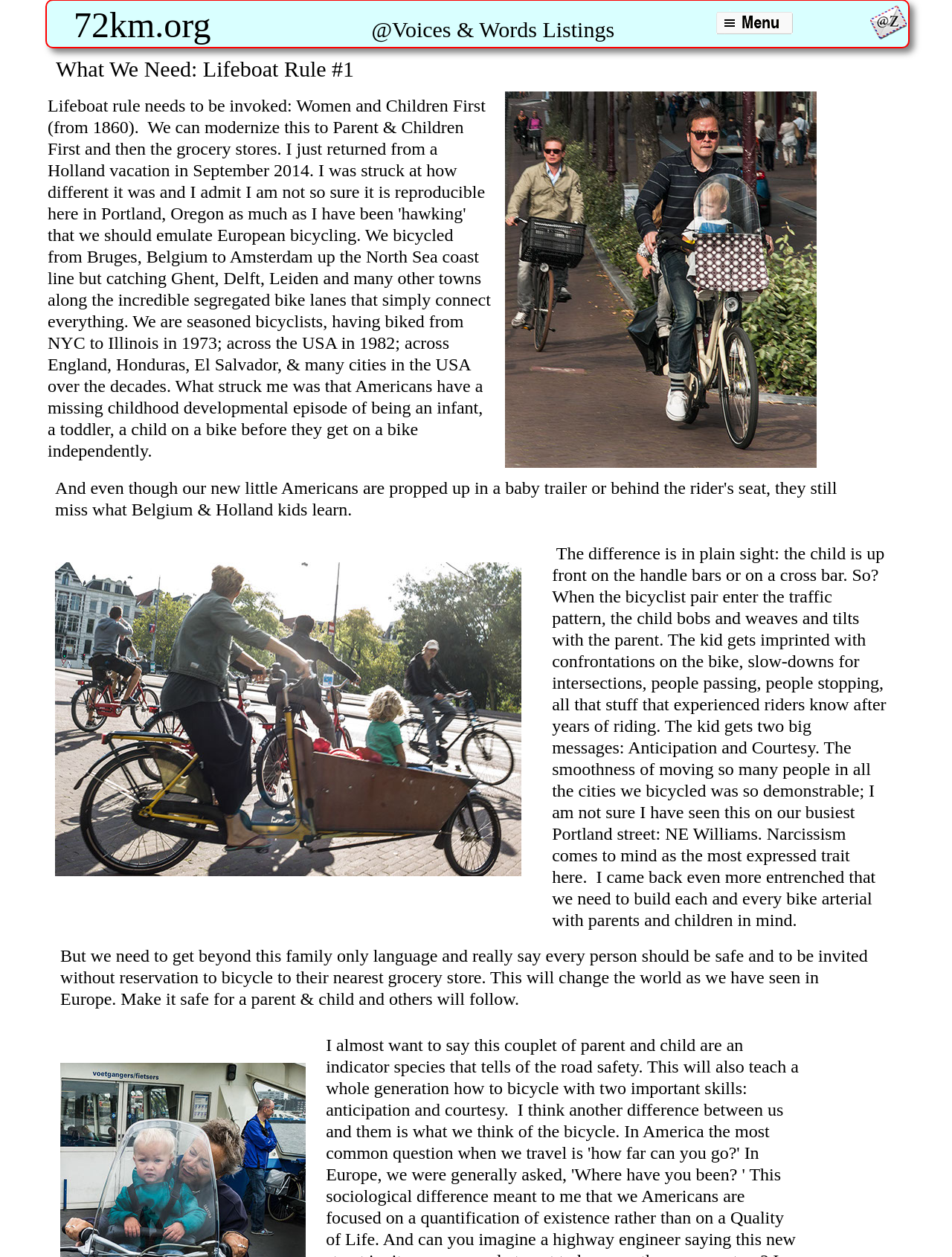What does the child learn from bicycling with a parent?
Please provide a comprehensive answer based on the contents of the image.

According to the page, when a child bicycles with a parent, they learn two important lessons: anticipation and courtesy, which are essential for safe and respectful bicycling.